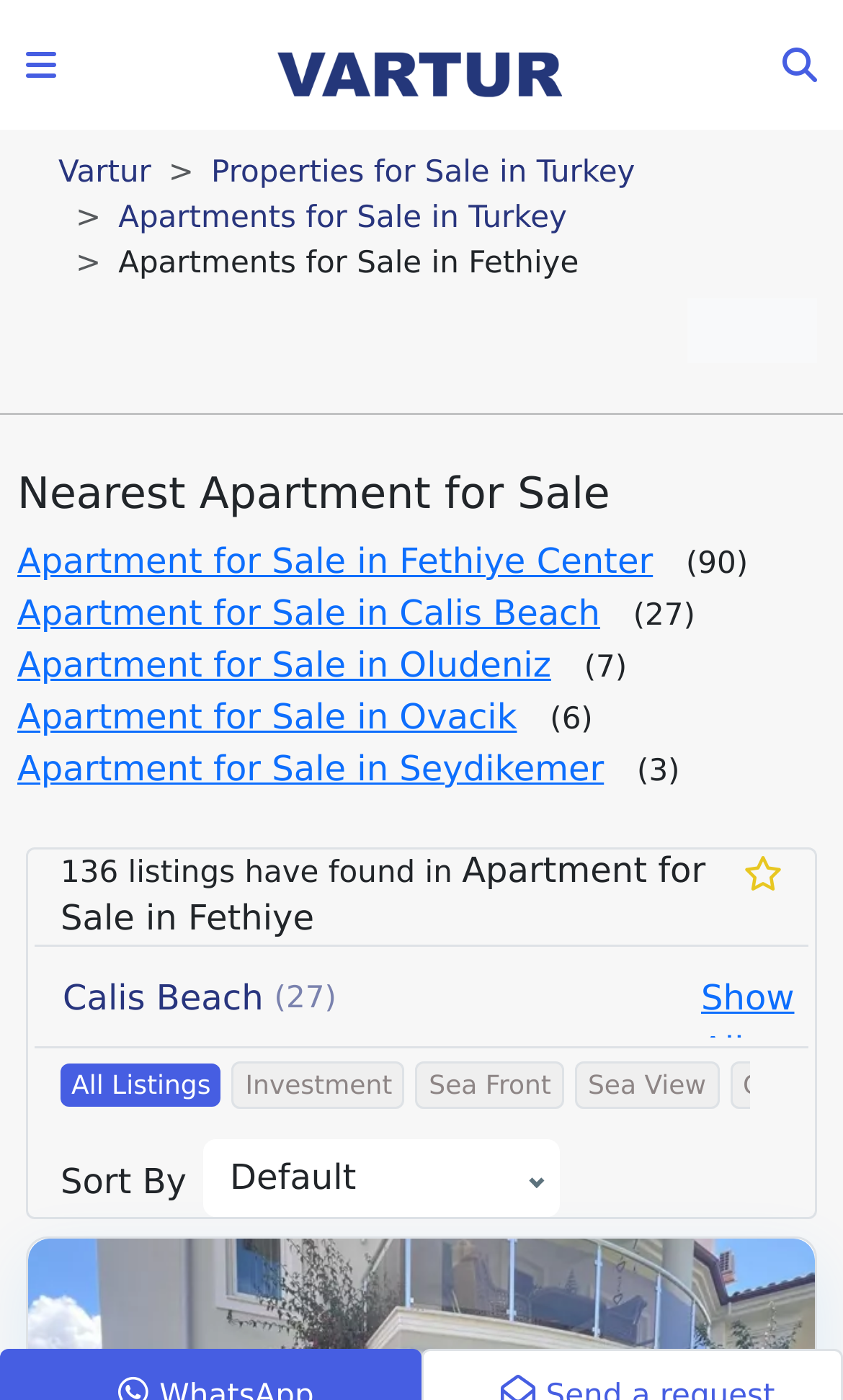Offer an extensive depiction of the webpage and its key elements.

This webpage is about finding apartments for sale in Fethiye, Turkey. At the top, there is a navigation bar with a button on the left and a button on the right. In the middle, there is a link to "Vartur Real Estate" accompanied by an image. Below the navigation bar, there is a breadcrumb navigation section with links to "Vartur", "Properties for Sale in Turkey", "Apartments for Sale in Turkey", and "Apartments for Sale in Fethiye".

Following the breadcrumb navigation, there is a horizontal separator line. Below the separator, there is a heading that reads "Nearest Apartment for Sale". Under this heading, there are several links to apartments for sale in different locations, including Fethiye Center, Calis Beach, Oludeniz, Ovacik, and Seydikemer. Each link is accompanied by a number in parentheses, indicating the number of listings available in that location.

To the right of the links, there is a static text that reads "136 listings have found in". Below this text, there is a heading that reads "Apartment for Sale in Fethiye". On the right side of the page, there is a link with an icon and a button with an icon.

Further down the page, there are several links to different locations, including Calis Beach, Fethiye Center, Hisaronu, Oludeniz, Ovacik, and Seydikemer. Each link is accompanied by a heading with the location name and a number in parentheses, indicating the number of listings available in that location.

At the bottom of the page, there are several links to filter the listings, including "Show All", "All Listings", "Investment", "Sea Front", "Sea View", and "Cheap". There is also a "Sort By" section with a button to select the sorting option.